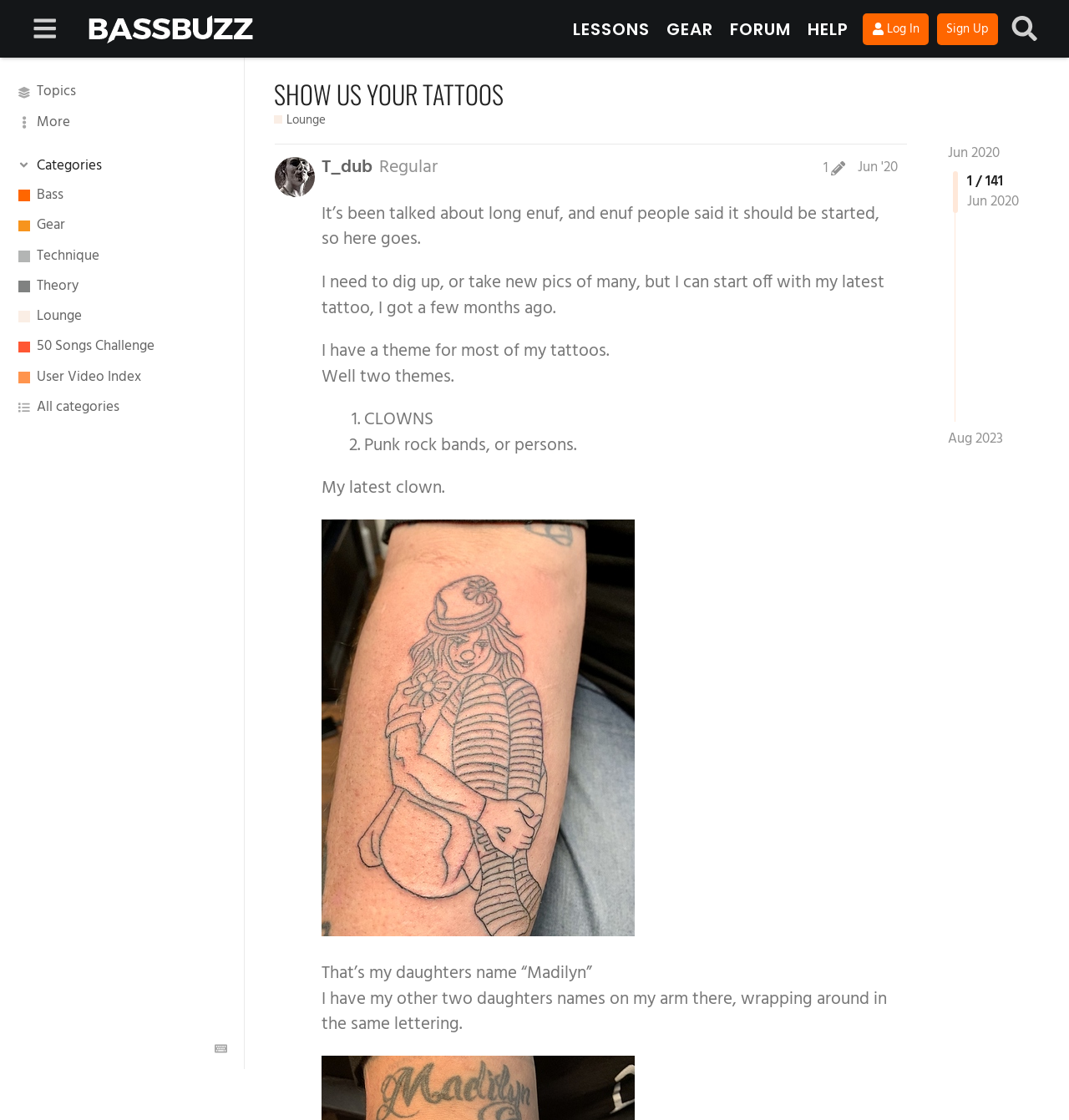What is the theme of the user's tattoos?
Respond with a short answer, either a single word or a phrase, based on the image.

CLOWNS and Punk rock bands